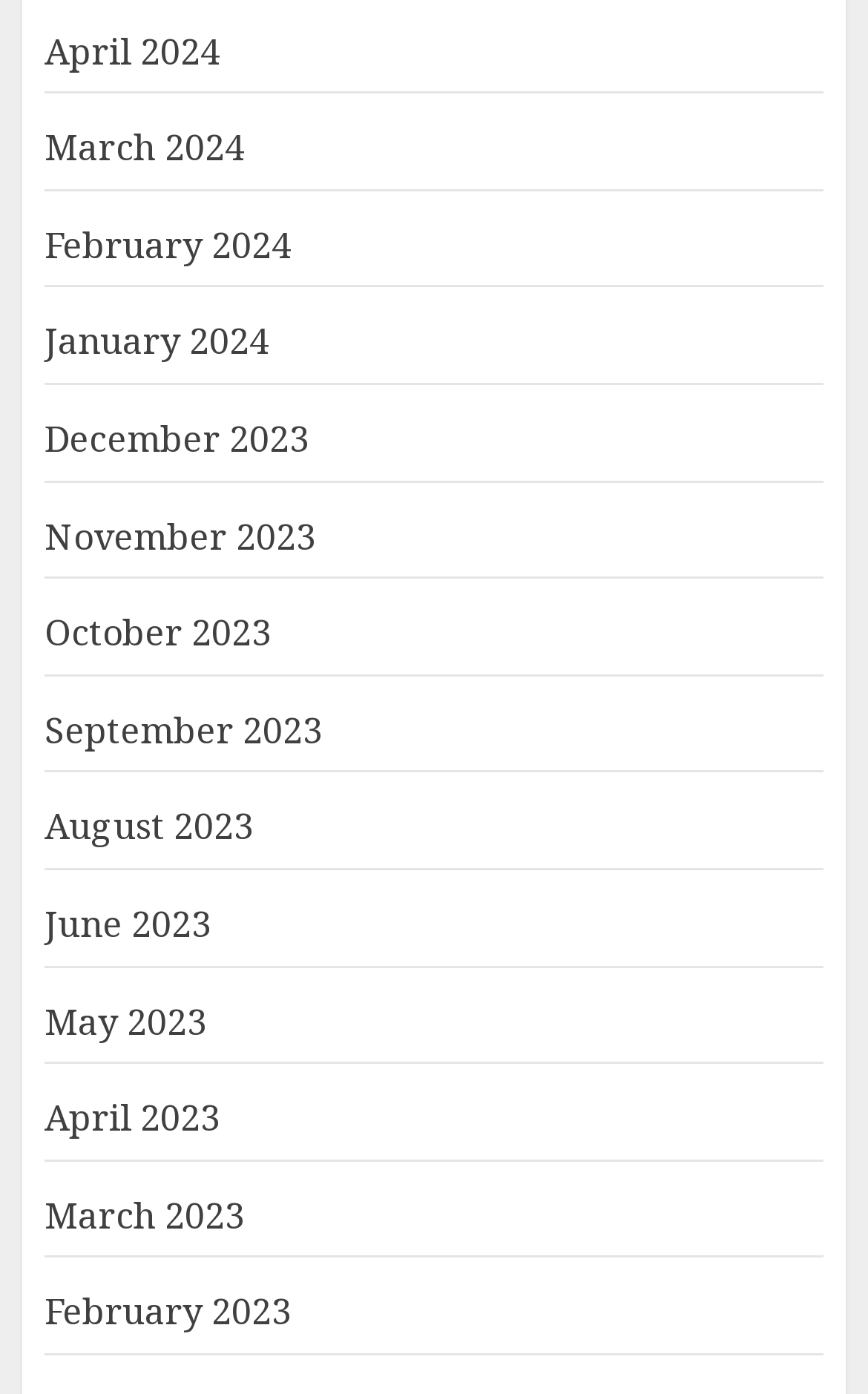Determine the bounding box coordinates of the region to click in order to accomplish the following instruction: "access December 2023". Provide the coordinates as four float numbers between 0 and 1, specifically [left, top, right, bottom].

[0.051, 0.297, 0.356, 0.334]